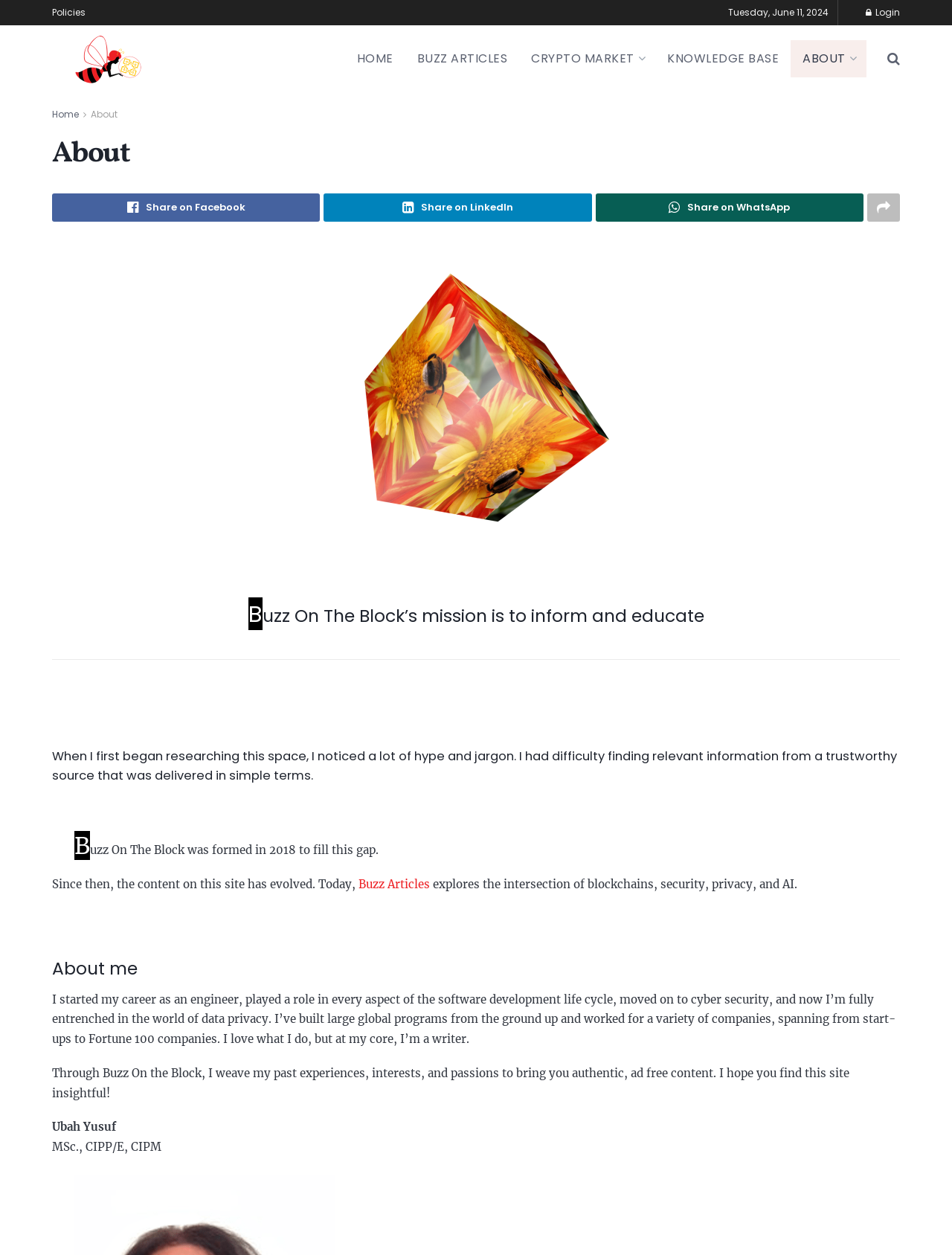Pinpoint the bounding box coordinates for the area that should be clicked to perform the following instruction: "Login to the website".

[0.909, 0.0, 0.945, 0.02]